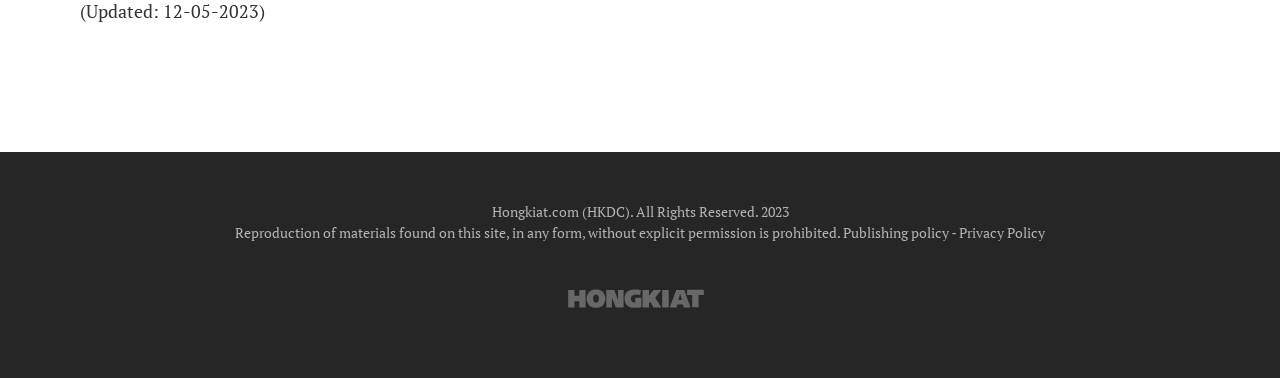Bounding box coordinates are specified in the format (top-left x, top-left y, bottom-right x, bottom-right y). All values are floating point numbers bounded between 0 and 1. Please provide the bounding box coordinate of the region this sentence describes: Publishing policy

[0.658, 0.589, 0.741, 0.639]